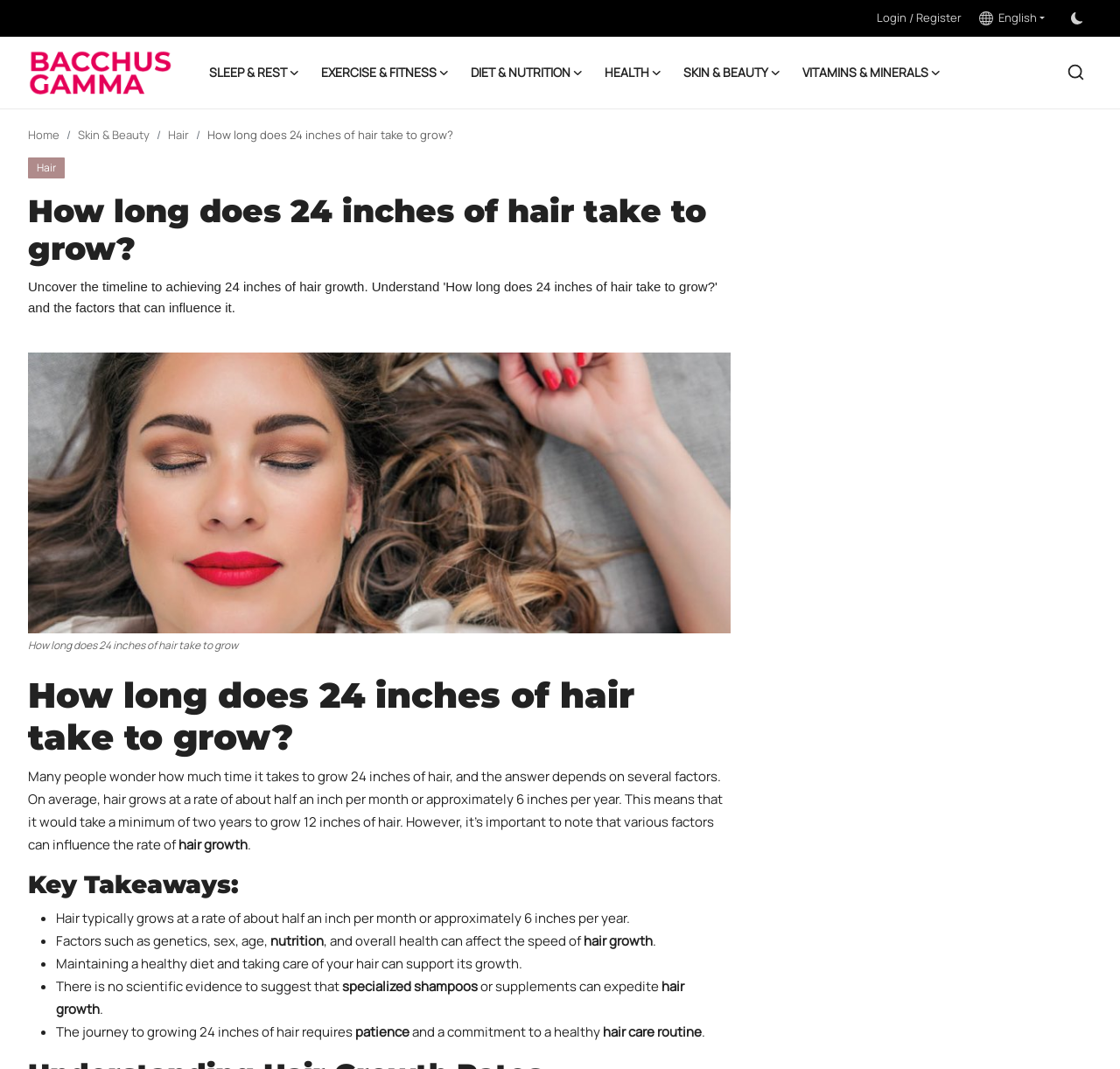How many buttons are there in the navigation menu?
Refer to the image and give a detailed answer to the query.

There are 7 buttons in the navigation menu, which are 'SLEEP & REST', 'EXERCISE & FITNESS', 'DIET & NUTRITION', 'HEALTH', 'SKIN & BEAUTY', 'VITAMINS & MINERALS', and 'search'. These buttons are located at the top of the webpage and are used for navigation.